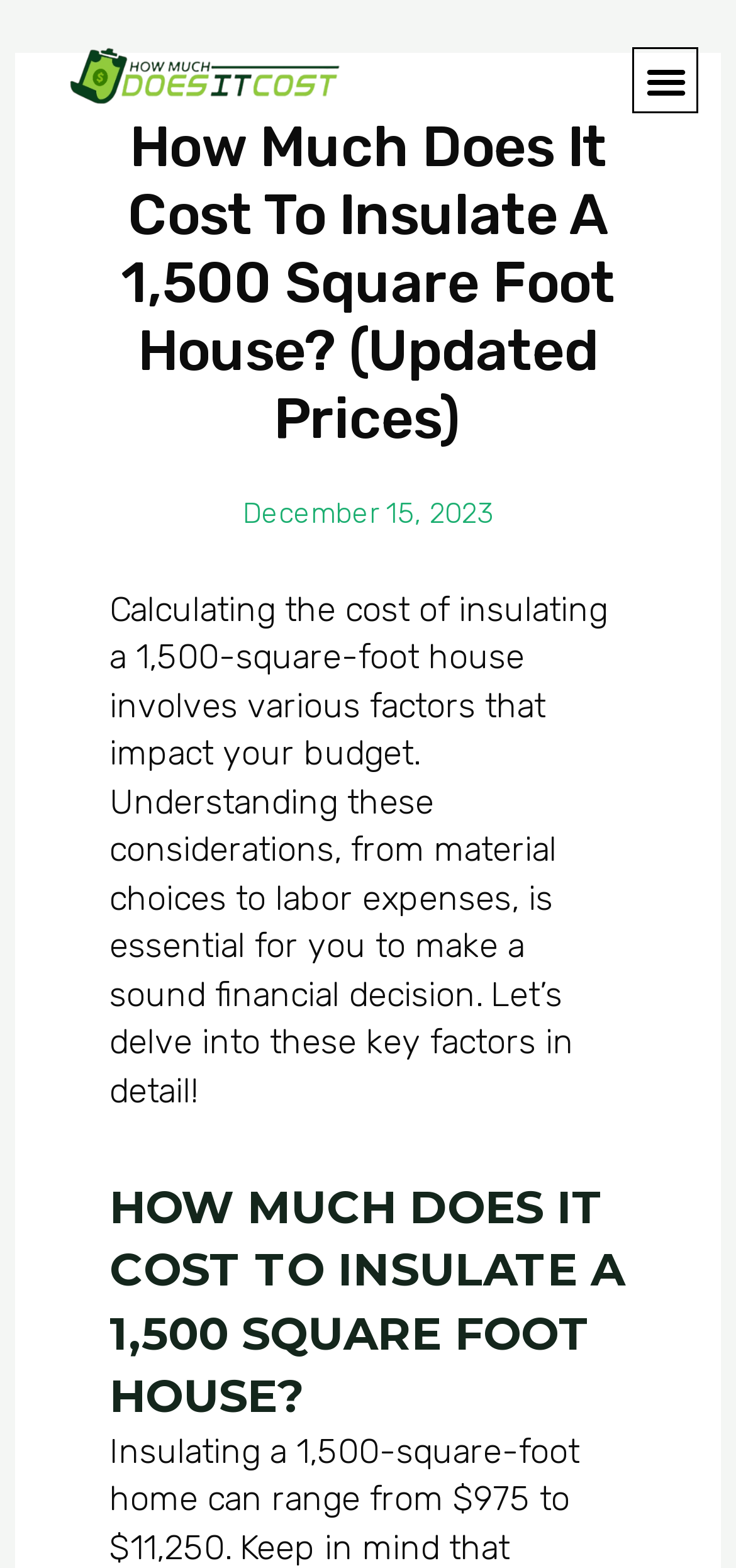How many headings are present on the webpage?
Refer to the image and answer the question using a single word or phrase.

2